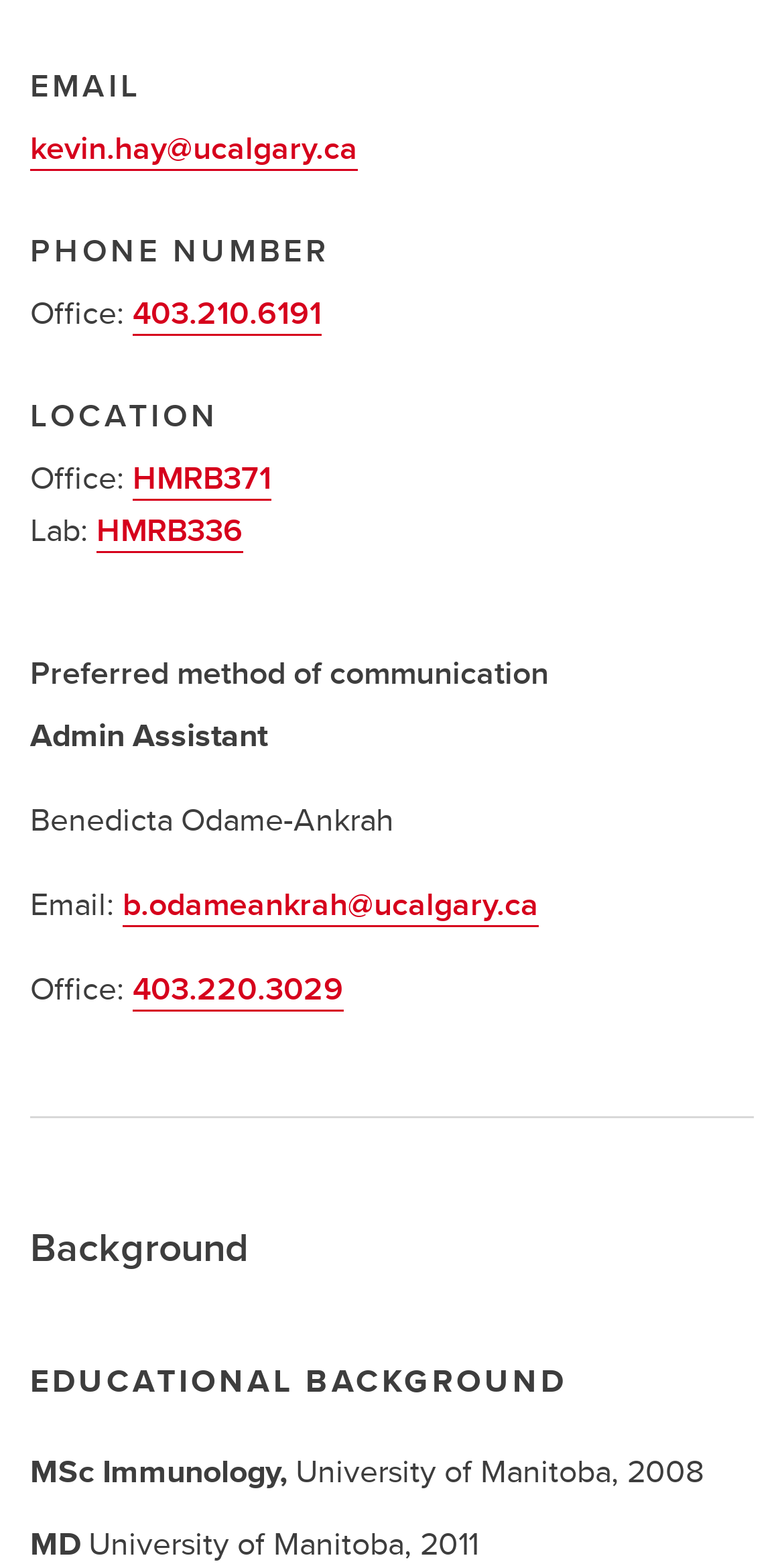Given the element description, predict the bounding box coordinates in the format (top-left x, top-left y, bottom-right x, bottom-right y). Make sure all values are between 0 and 1. Here is the element description: kevin.hay@ucalgary.ca

[0.038, 0.08, 0.456, 0.109]